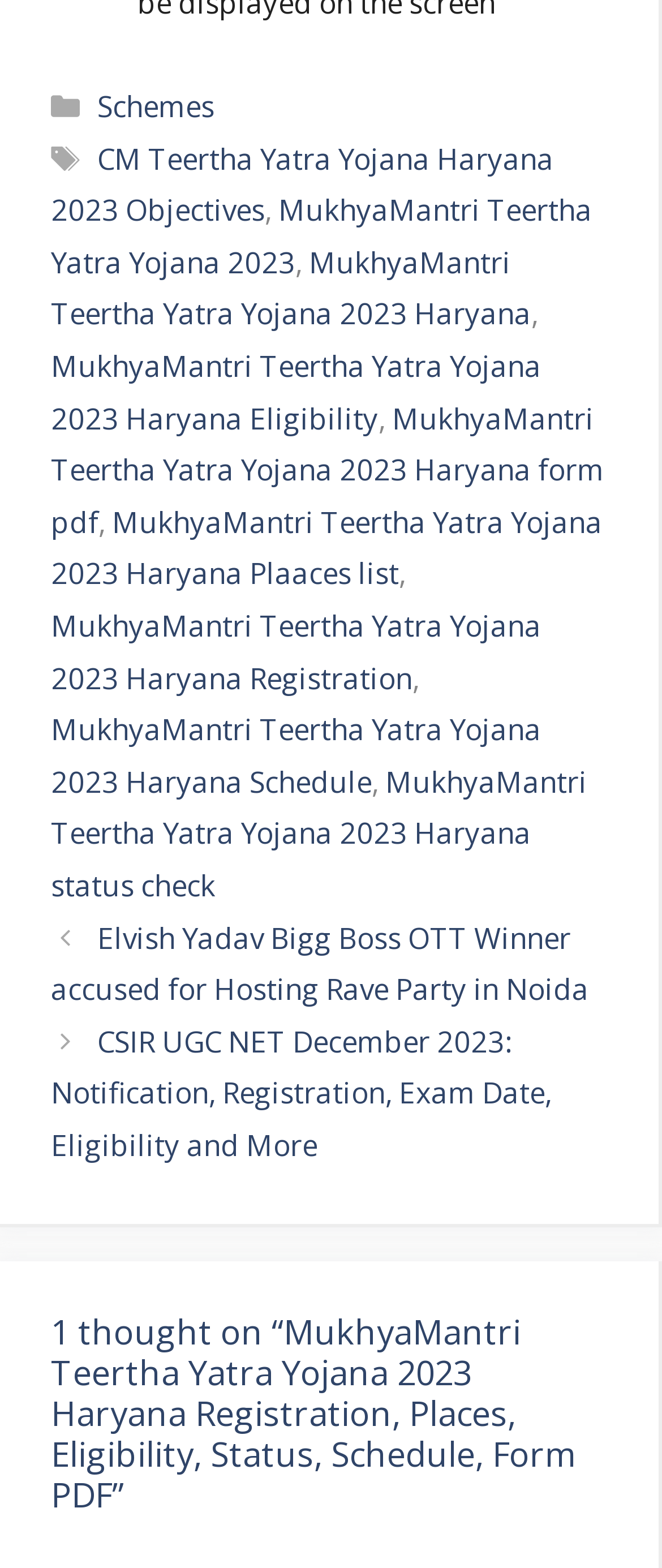What is the title of the post?
Carefully analyze the image and provide a thorough answer to the question.

The title of the post can be determined by looking at the heading section of the webpage, which says '1 thought on “MukhyaMantri Teertha Yatra Yojana 2023 Haryana Registration, Places, Eligibility, Status, Schedule, Form PDF”'.